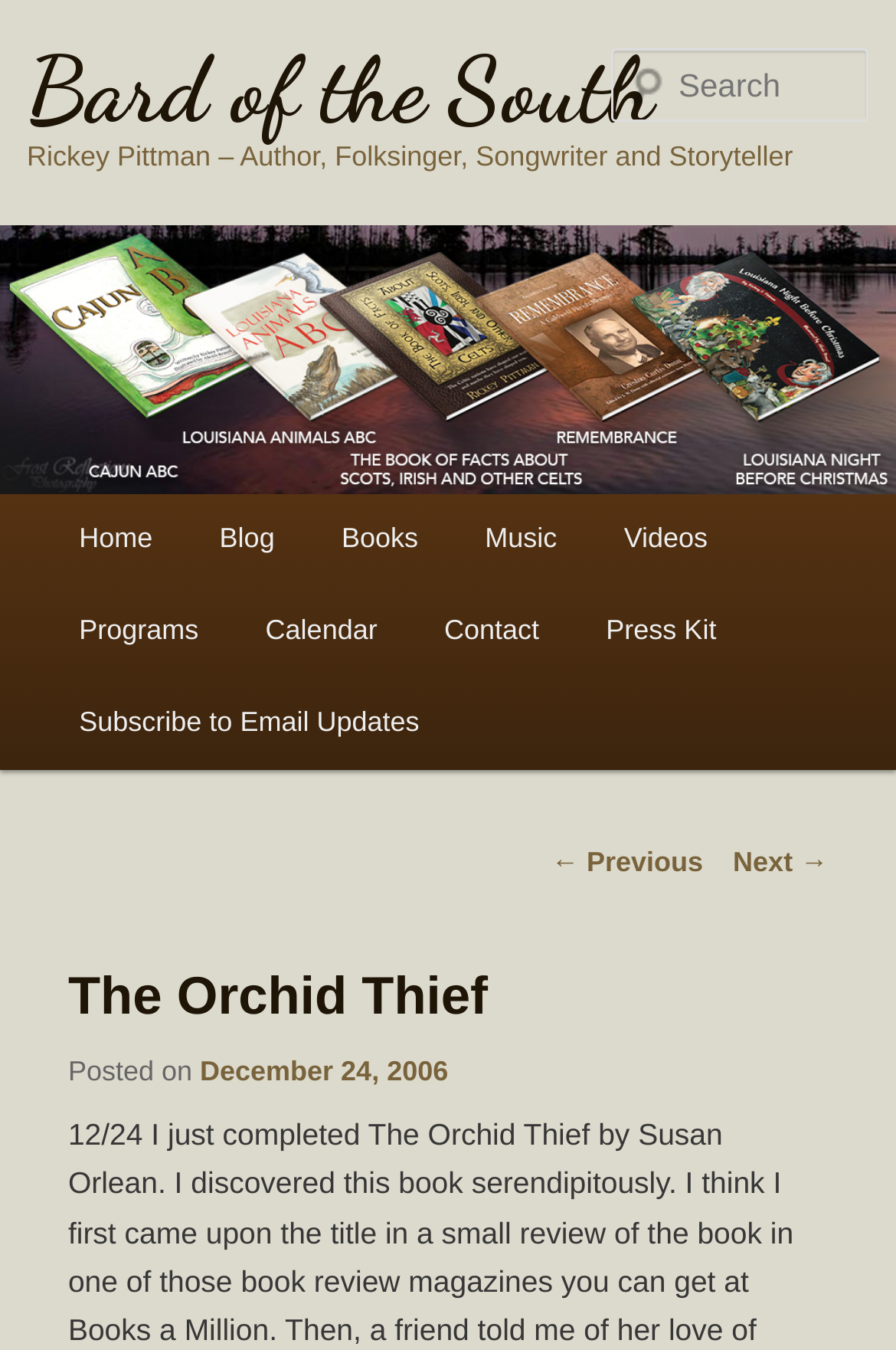Please identify the bounding box coordinates of the region to click in order to complete the task: "Explore COMMERCIAL LIGHTING". The coordinates must be four float numbers between 0 and 1, specified as [left, top, right, bottom].

None